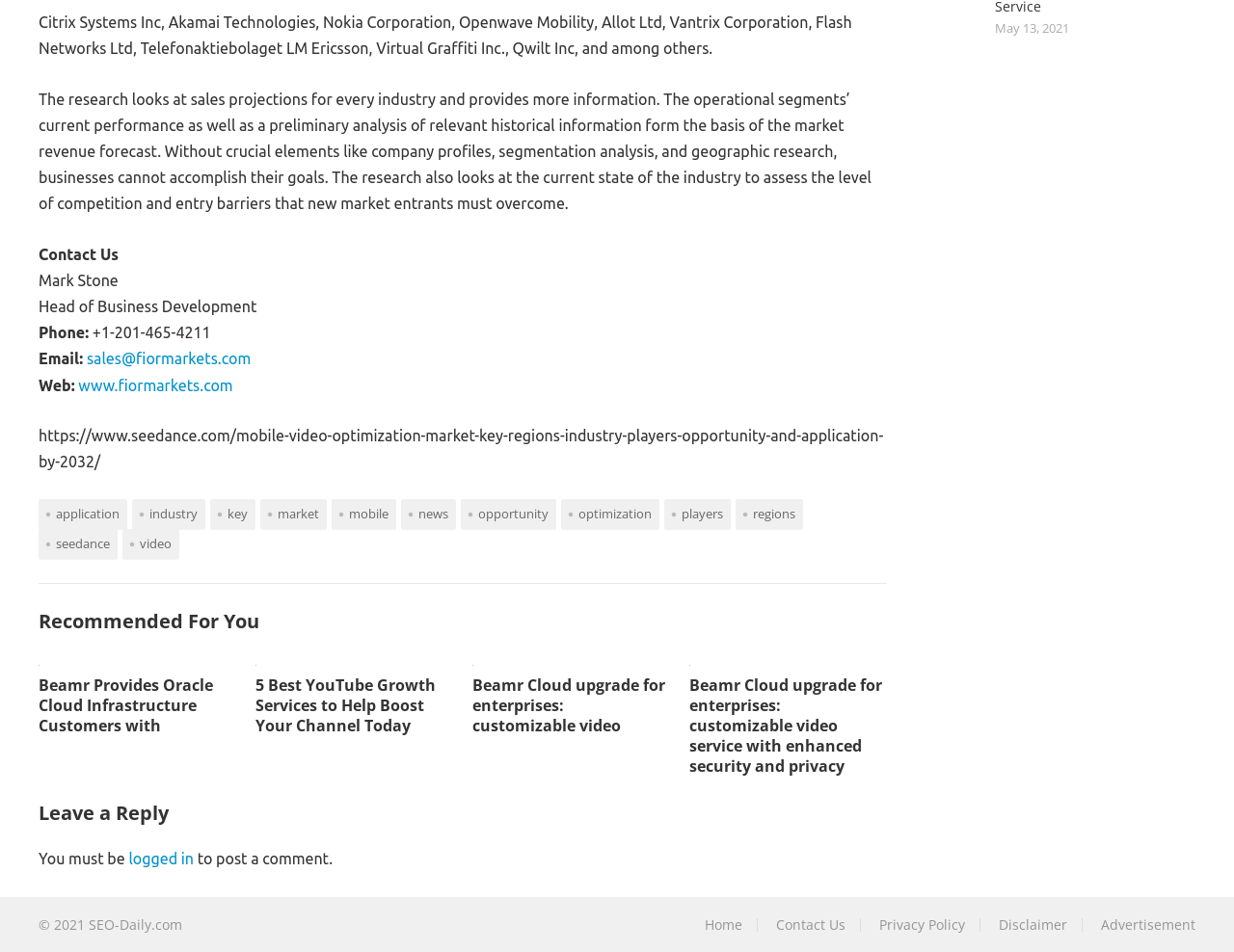Show the bounding box coordinates for the HTML element described as: "Players".

[0.538, 0.524, 0.592, 0.556]